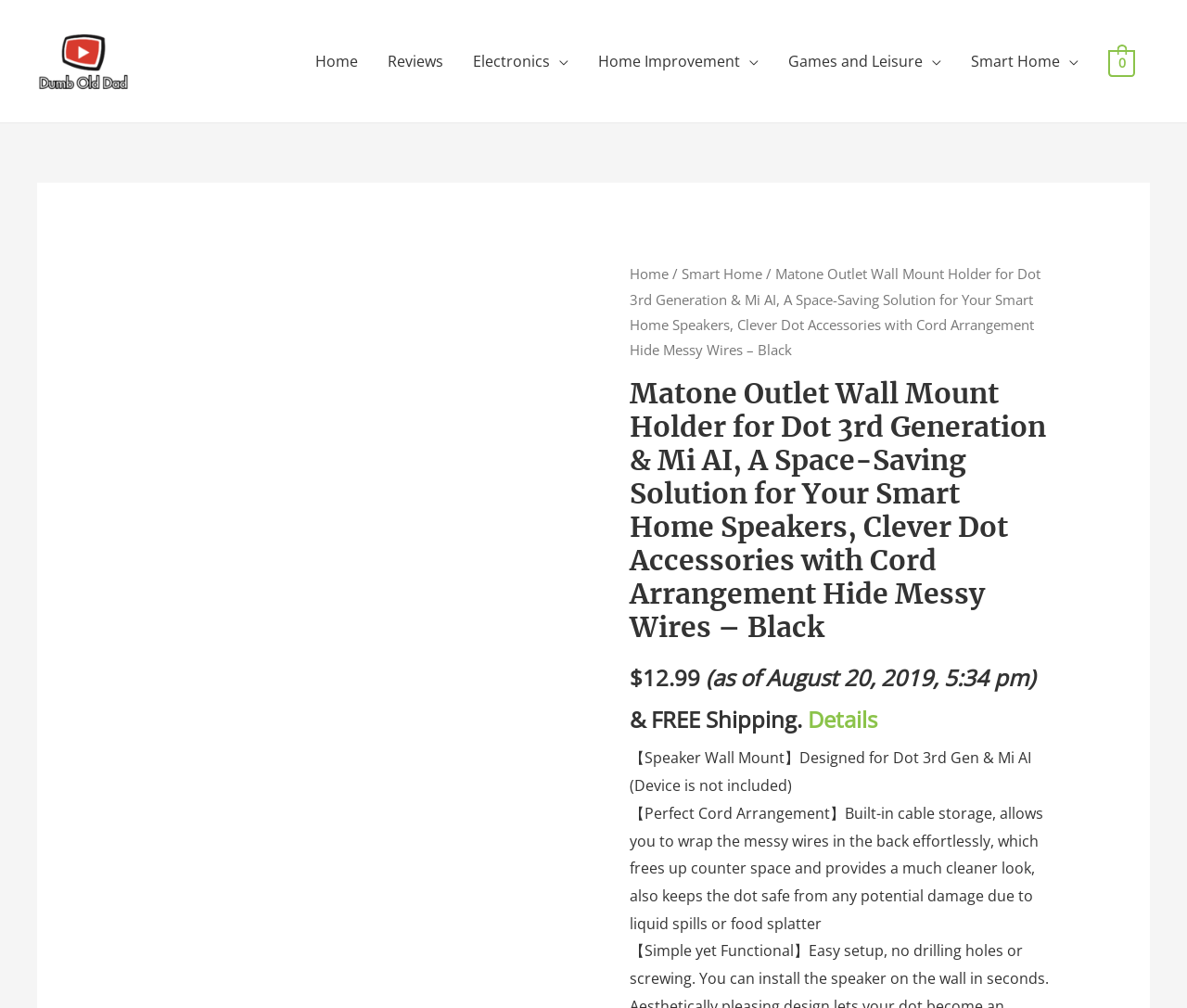Specify the bounding box coordinates of the area to click in order to follow the given instruction: "Check the price of the product."

[0.542, 0.657, 0.59, 0.688]